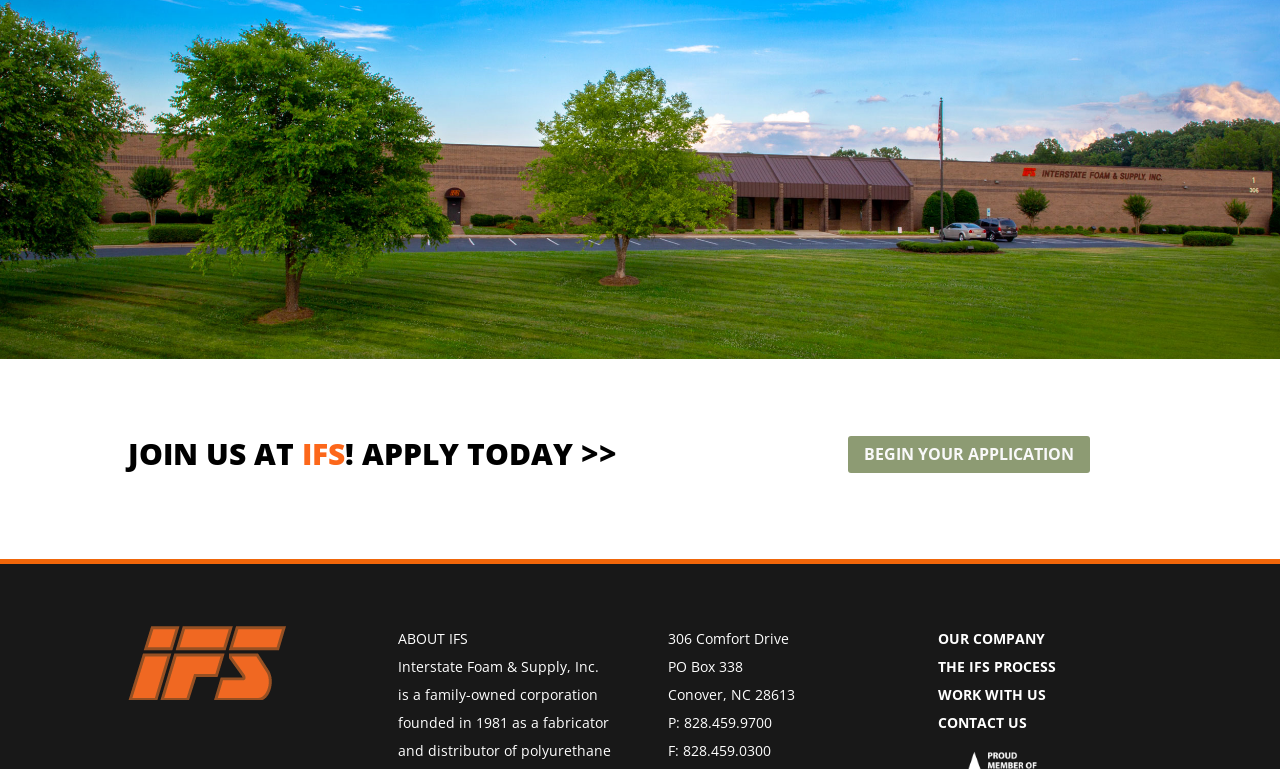How many links are there in the footer section?
Please provide a single word or phrase as the answer based on the screenshot.

5